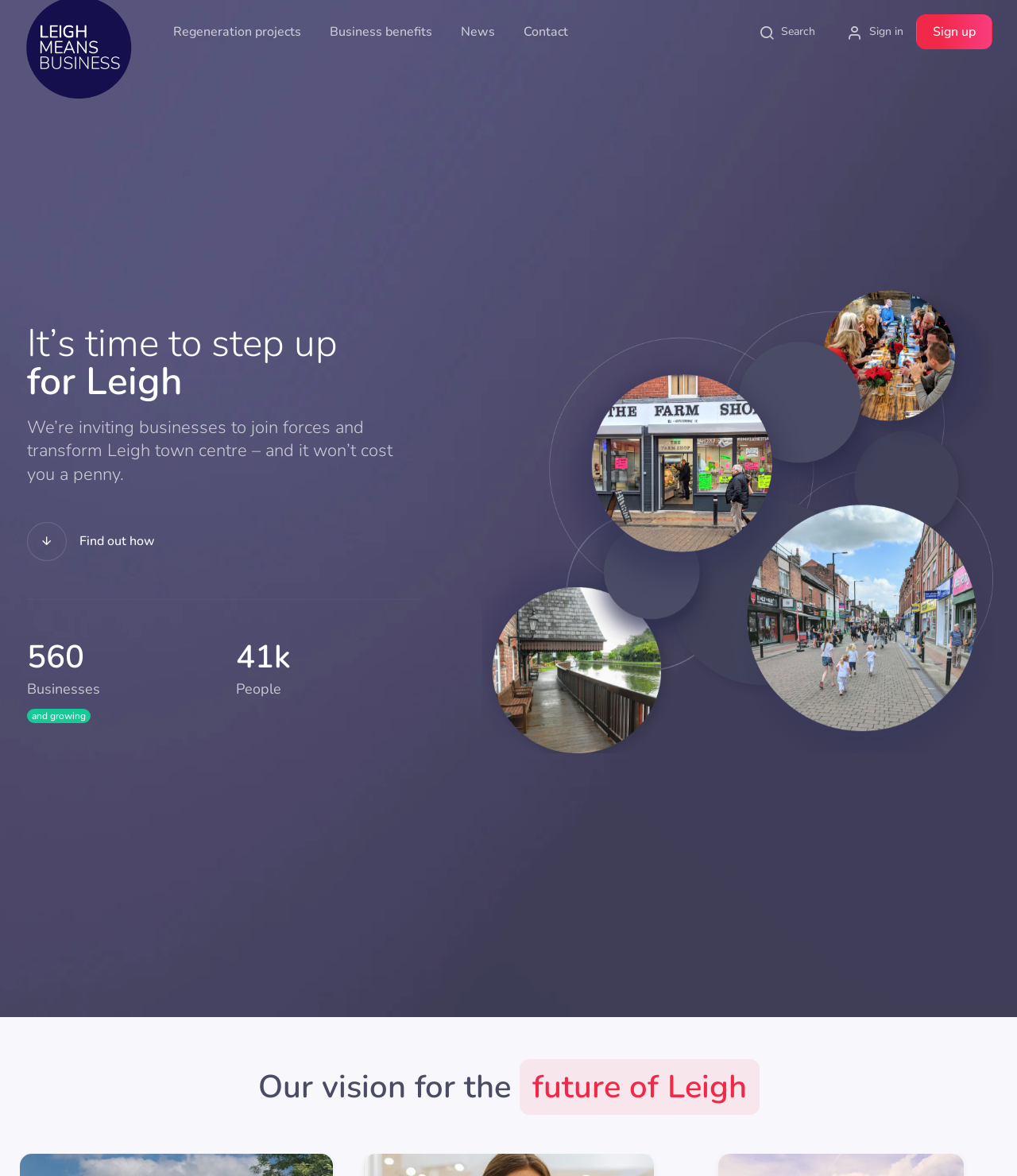What is the number of people mentioned?
Provide a detailed and well-explained answer to the question.

I found the answer by looking at the static text element with the content '41k' which is located at the top section of the webpage, below the header. It is accompanied by the text 'People', indicating that it is referring to the number of people.